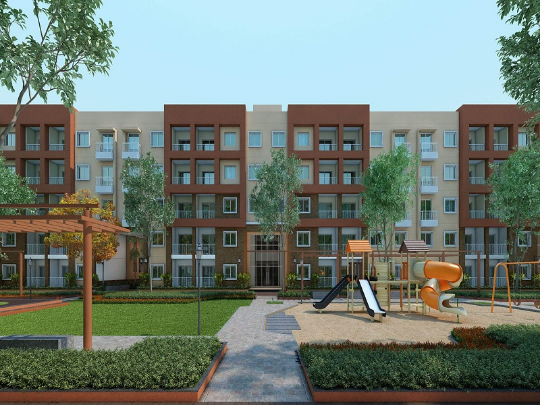Give a concise answer using one word or a phrase to the following question:
What type of design characterizes the multi-story buildings?

Contemporary